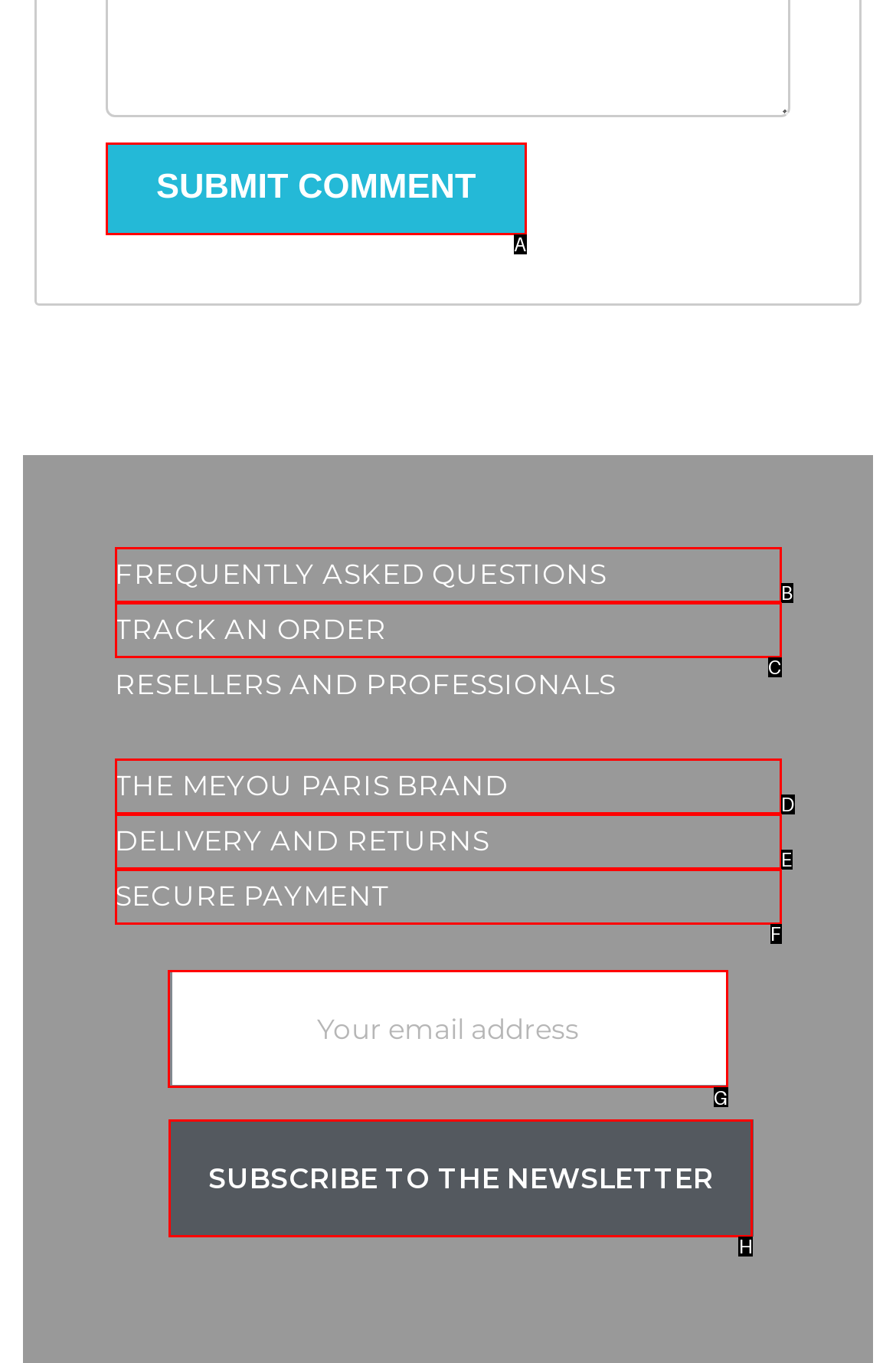Tell me which one HTML element I should click to complete the following task: enter your email address
Answer with the option's letter from the given choices directly.

G